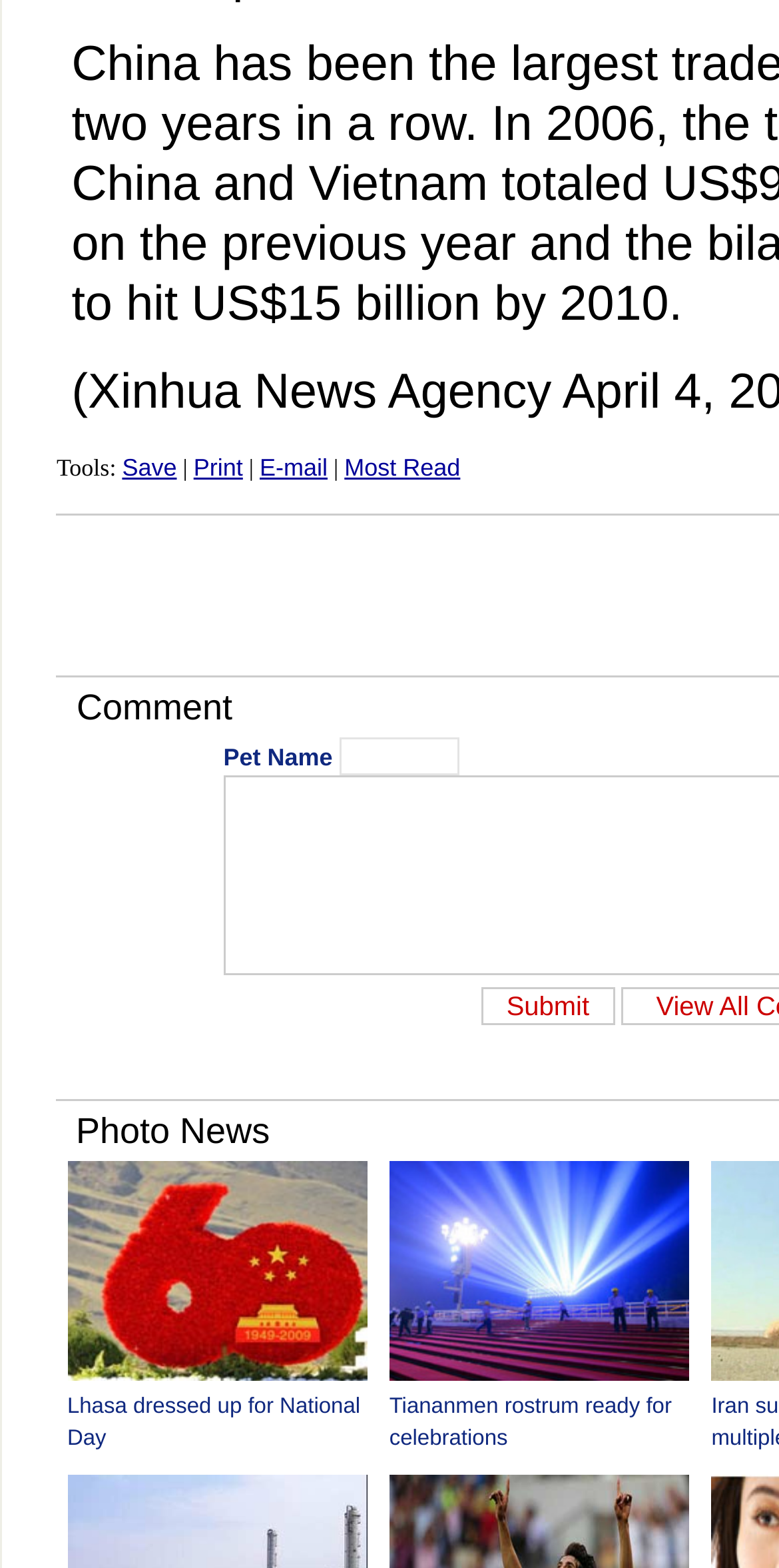What is the 'Most Read' link related to?
Deliver a detailed and extensive answer to the question.

The 'Most Read' link is located at the top of the webpage and has a textbox and 'Submit' button nearby. Its purpose is to display a list of popular or most read articles, which users can search or filter using the provided textbox.